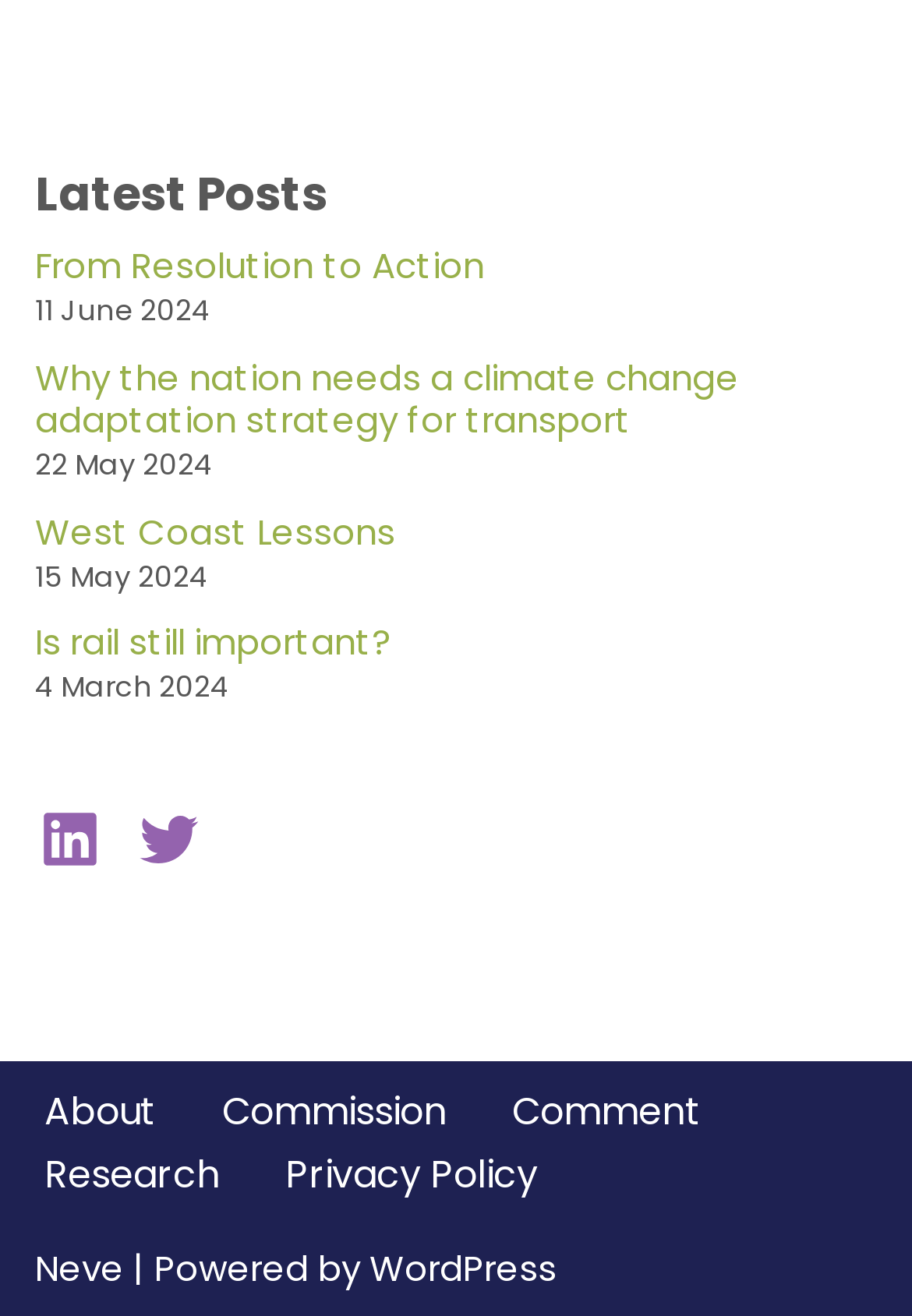Please identify the bounding box coordinates of the area that needs to be clicked to follow this instruction: "Visit the WordPress website".

[0.405, 0.945, 0.61, 0.983]